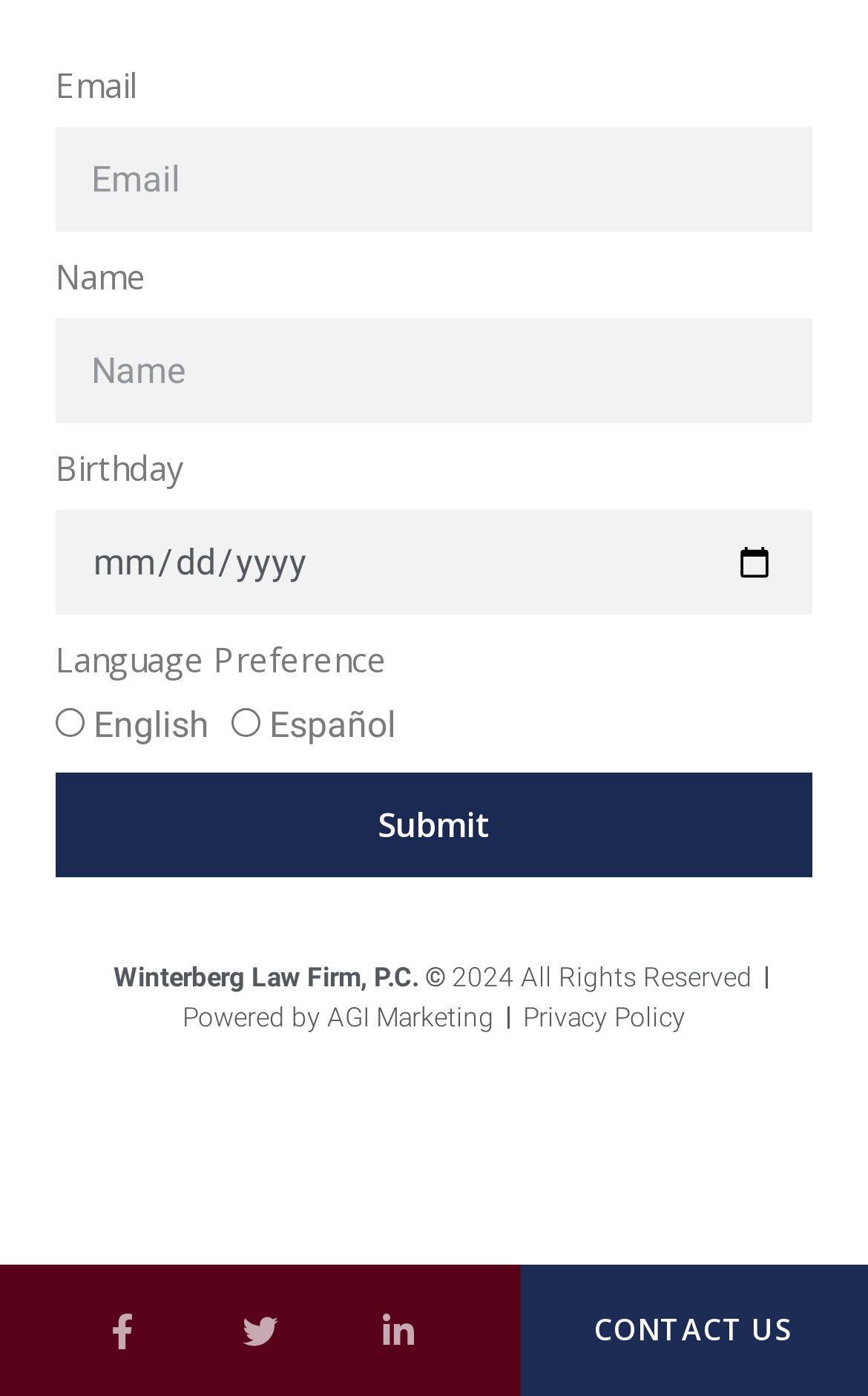Analyze the image and provide a detailed answer to the question: What is the required information to submit?

Based on the webpage, there are three required fields: Email, Name, and Birthday. These fields are marked as required and need to be filled in before submitting the form.